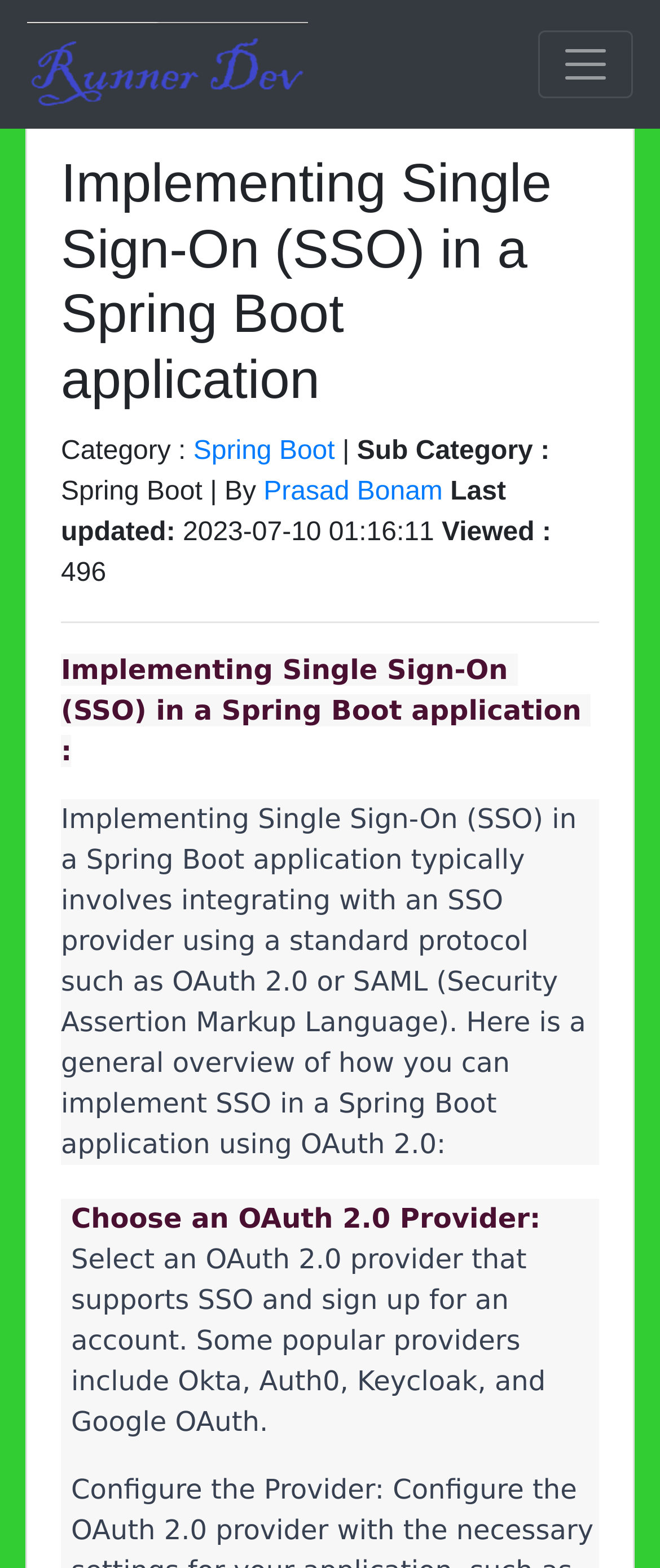Based on the element description Flickr, identify the bounding box coordinates for the UI element. The coordinates should be in the format (top-left x, top-left y, bottom-right x, bottom-right y) and within the 0 to 1 range.

None